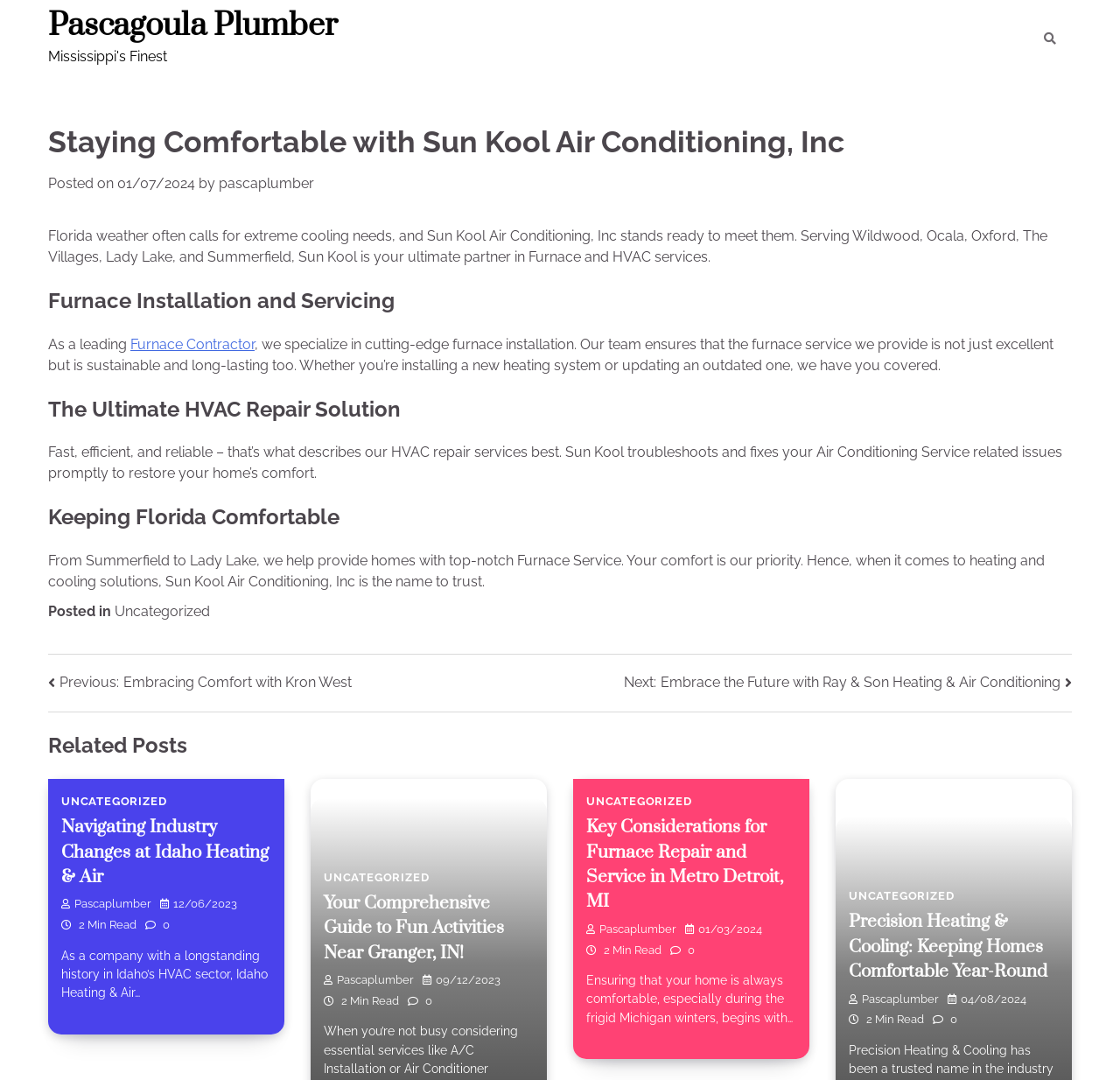Identify the bounding box coordinates of the clickable region to carry out the given instruction: "View the related post about Navigating Industry Changes at Idaho Heating & Air".

[0.055, 0.755, 0.242, 0.824]